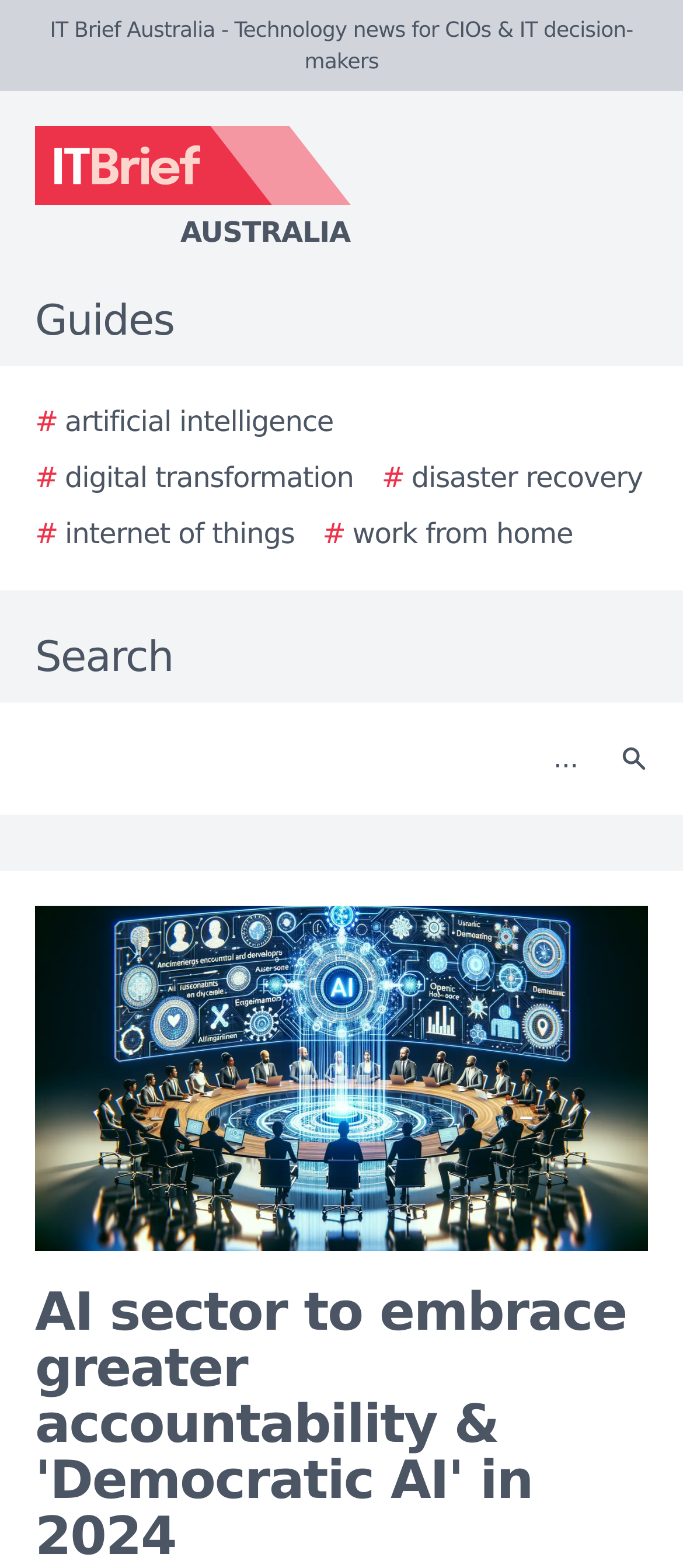Specify the bounding box coordinates (top-left x, top-left y, bottom-right x, bottom-right y) of the UI element in the screenshot that matches this description: # internet of things

[0.051, 0.327, 0.431, 0.354]